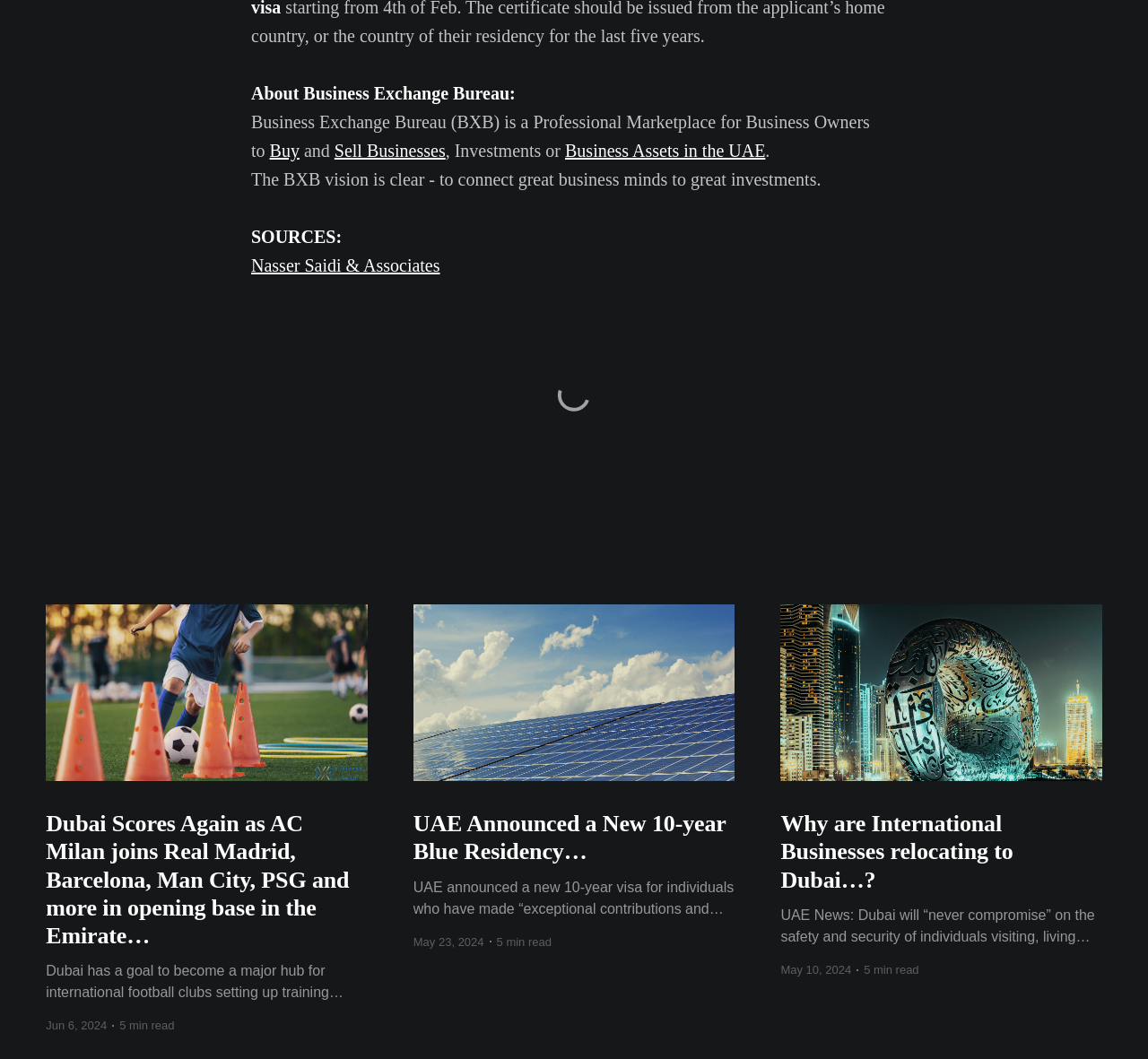What is the purpose of Business Exchange Bureau?
Respond to the question with a single word or phrase according to the image.

to connect great business minds to great investments